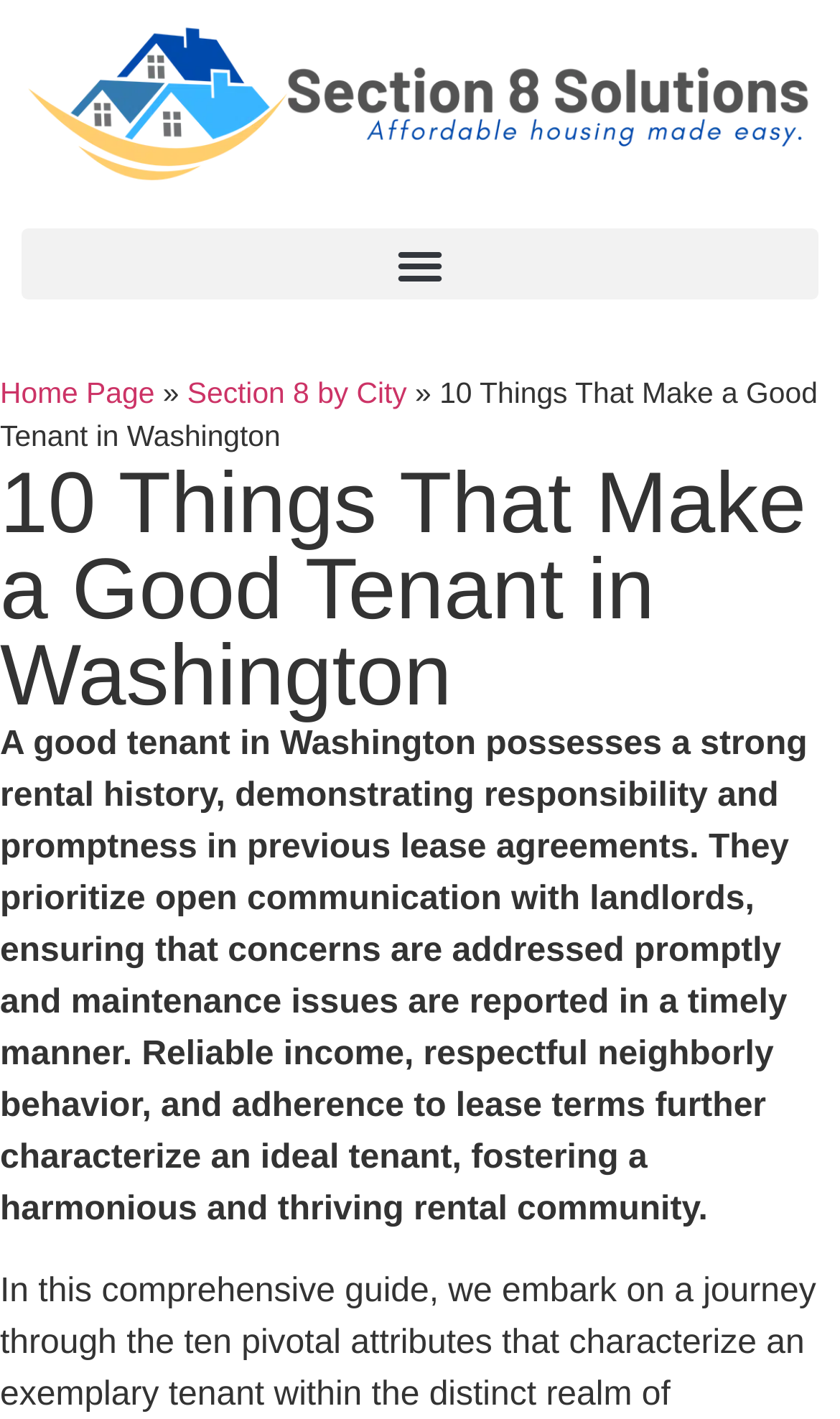Give a one-word or one-phrase response to the question: 
What is the location focus of the webpage?

Washington